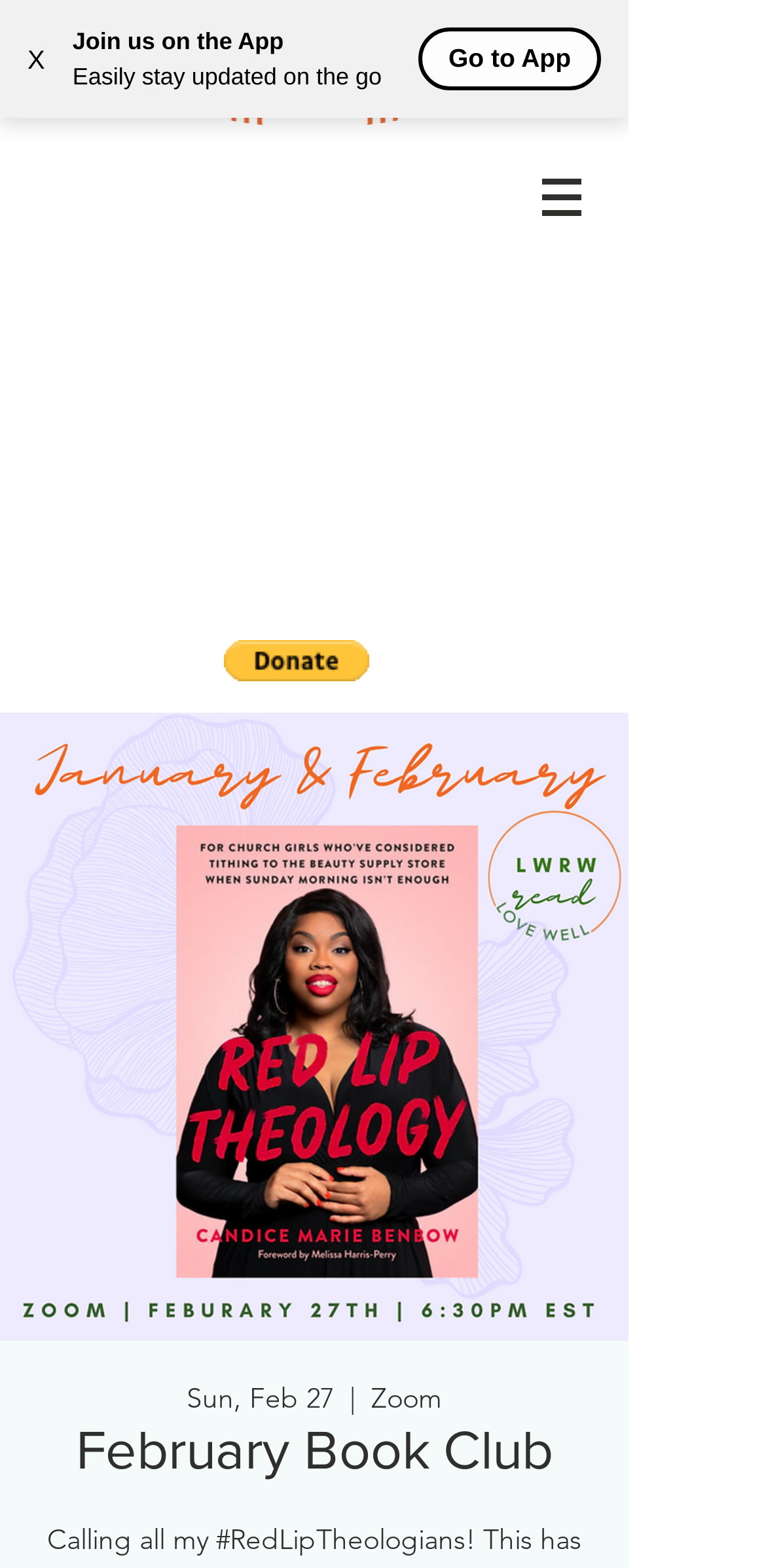Offer a comprehensive description of the webpage’s content and structure.

This webpage appears to be a book club event page, specifically for the "February Book Club" event. At the top left corner, there is a button with an "X" label, likely used to close a popup or notification. Next to it, there are three lines of text: "Join us on the App", "Easily stay updated on the go", and "Go to App", which seem to be promoting a mobile app for the book club.

Below these texts, there is a logo image, "LW Logo 2-vertical.jpg", taking up a significant portion of the top section. To the right of the logo, there is a navigation menu labeled "Site" with a dropdown button.

In the middle section of the page, there is a large image with the title "February Book Club" and a date "Sun, Feb 27" written below it. The image appears to be a promotional poster for the book club event. Below the image, there are three lines of text: "Sun, Feb 27", "|", and "Zoom", which likely indicate the event details.

At the bottom of the page, there is a heading with the title "February Book Club" in a larger font size, which seems to be the main title of the event page. There is also a "Donate via PayPal" button with a smaller image of the book club event poster next to it.

Overall, the webpage is promoting the "February Book Club" event and encouraging users to join the event and donate via PayPal.